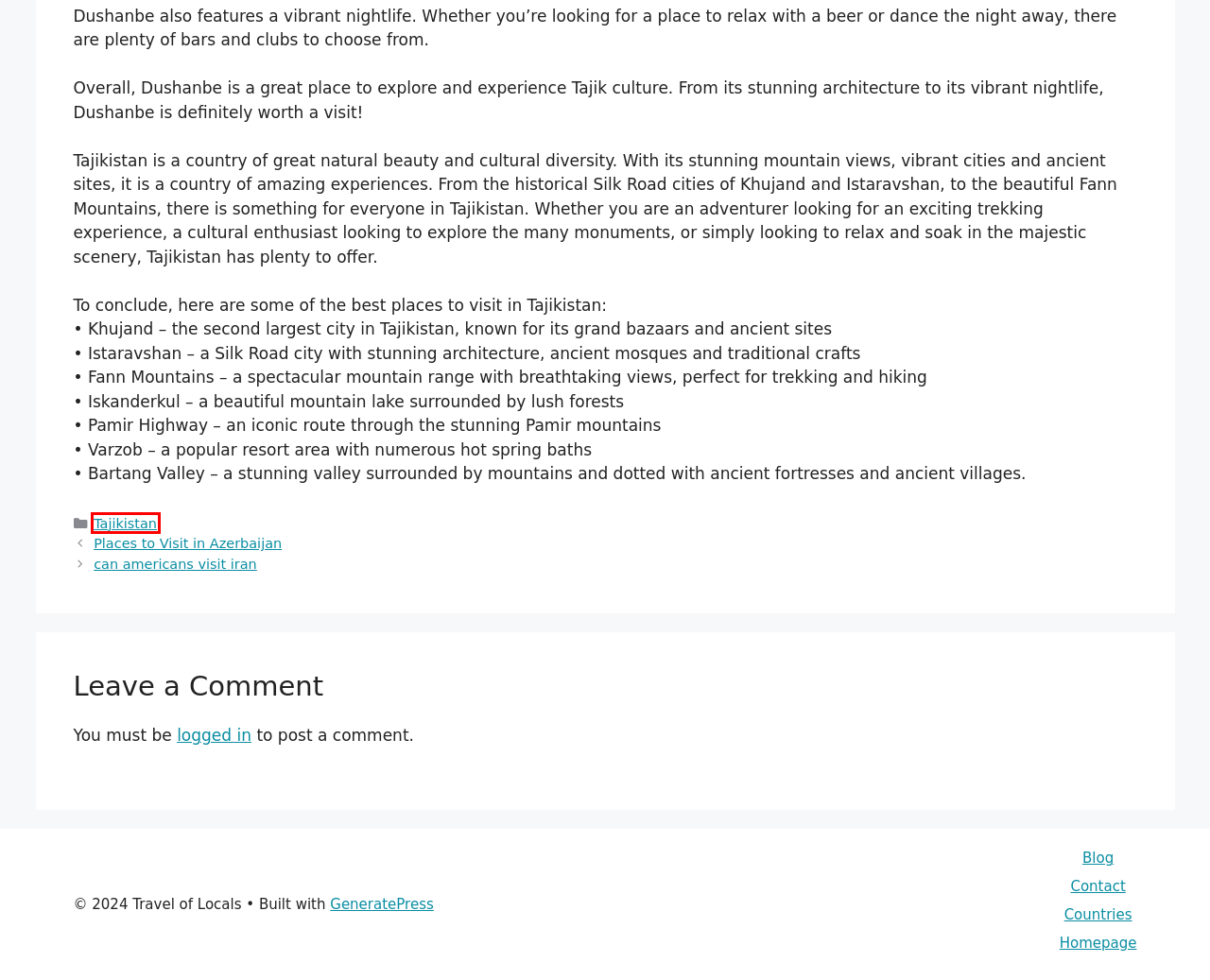Given a webpage screenshot with a red bounding box around a UI element, choose the webpage description that best matches the new webpage after clicking the element within the bounding box. Here are the candidates:
A. Tajikistan * Travel of Locals
B. Countries * Travel of Locals
C. can americans visit iran * Travel of Locals
D. Blog * Travel of Locals
E. Places to Visit in Azerbaijan * Travel of Locals
F. Farhad, Author at Travel of Locals
G. Homepage * Travel of Locals
H. Log In ‹ Travel of Locals — WordPress

A